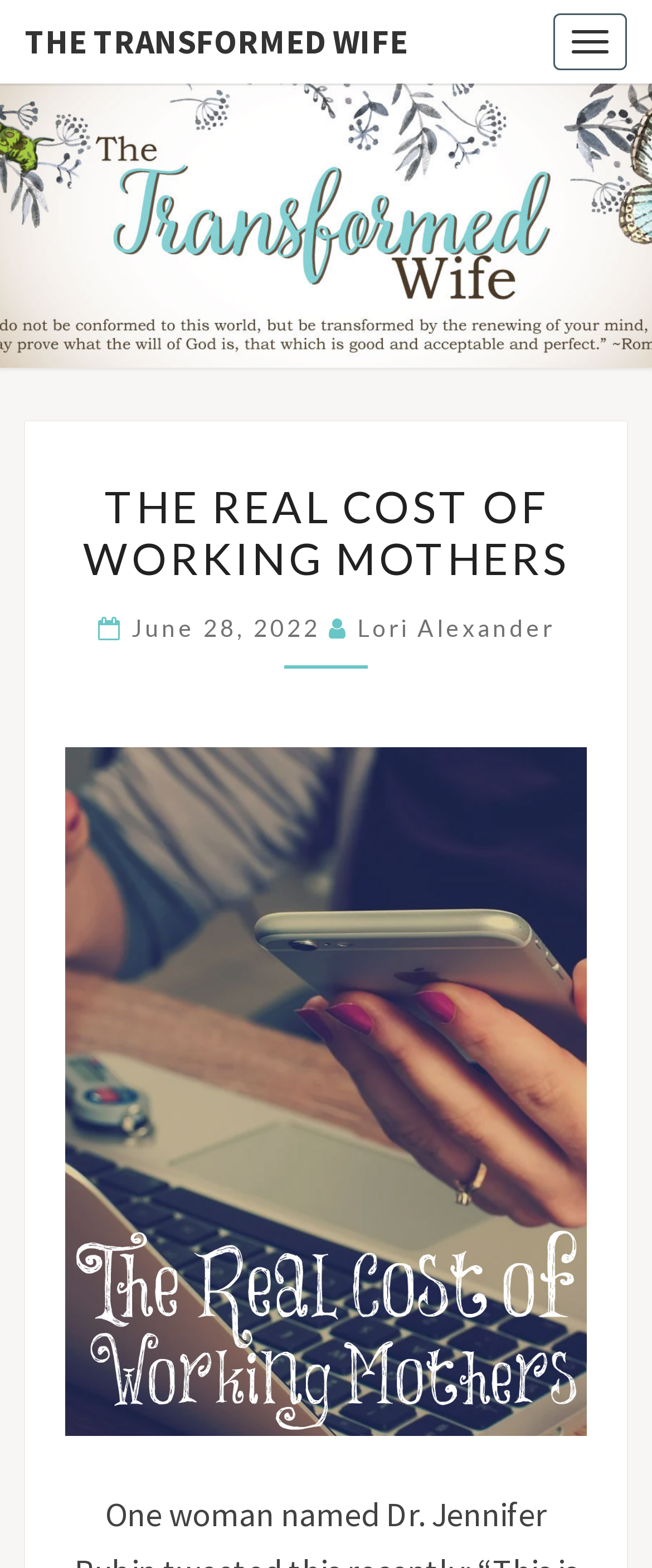Bounding box coordinates are specified in the format (top-left x, top-left y, bottom-right x, bottom-right y). All values are floating point numbers bounded between 0 and 1. Please provide the bounding box coordinate of the region this sentence describes: Lori Alexander

[0.547, 0.392, 0.85, 0.41]